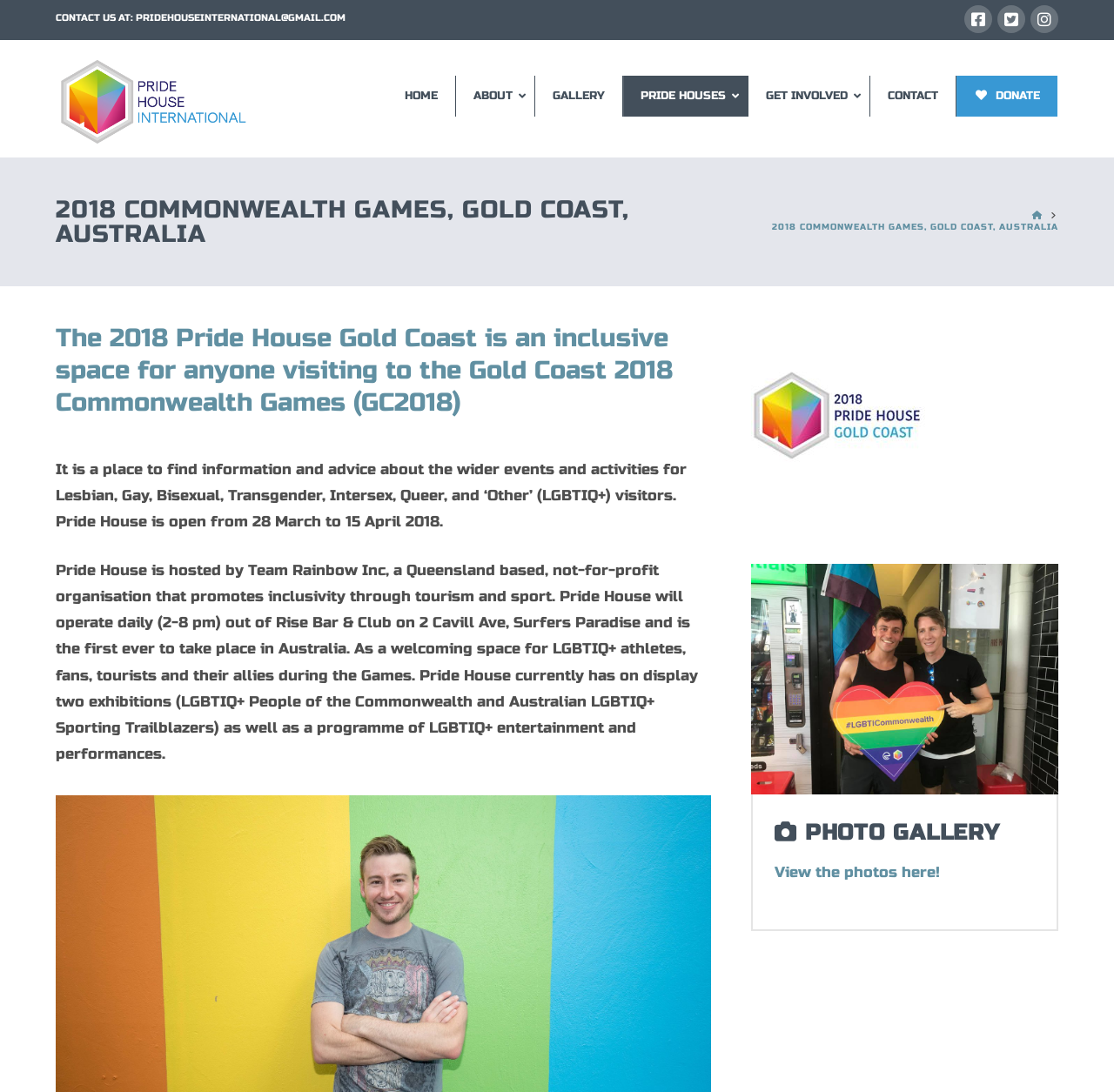From the webpage screenshot, identify the region described by parent_node: HOME. Provide the bounding box coordinates as (top-left x, top-left y, bottom-right x, bottom-right y), with each value being a floating point number between 0 and 1.

[0.05, 0.05, 0.226, 0.136]